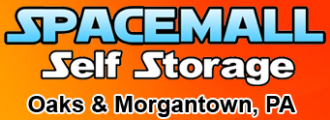What is the location of the SPACEMALL Self Storage?
Identify the answer in the screenshot and reply with a single word or phrase.

Oaks & Morgantown, PA